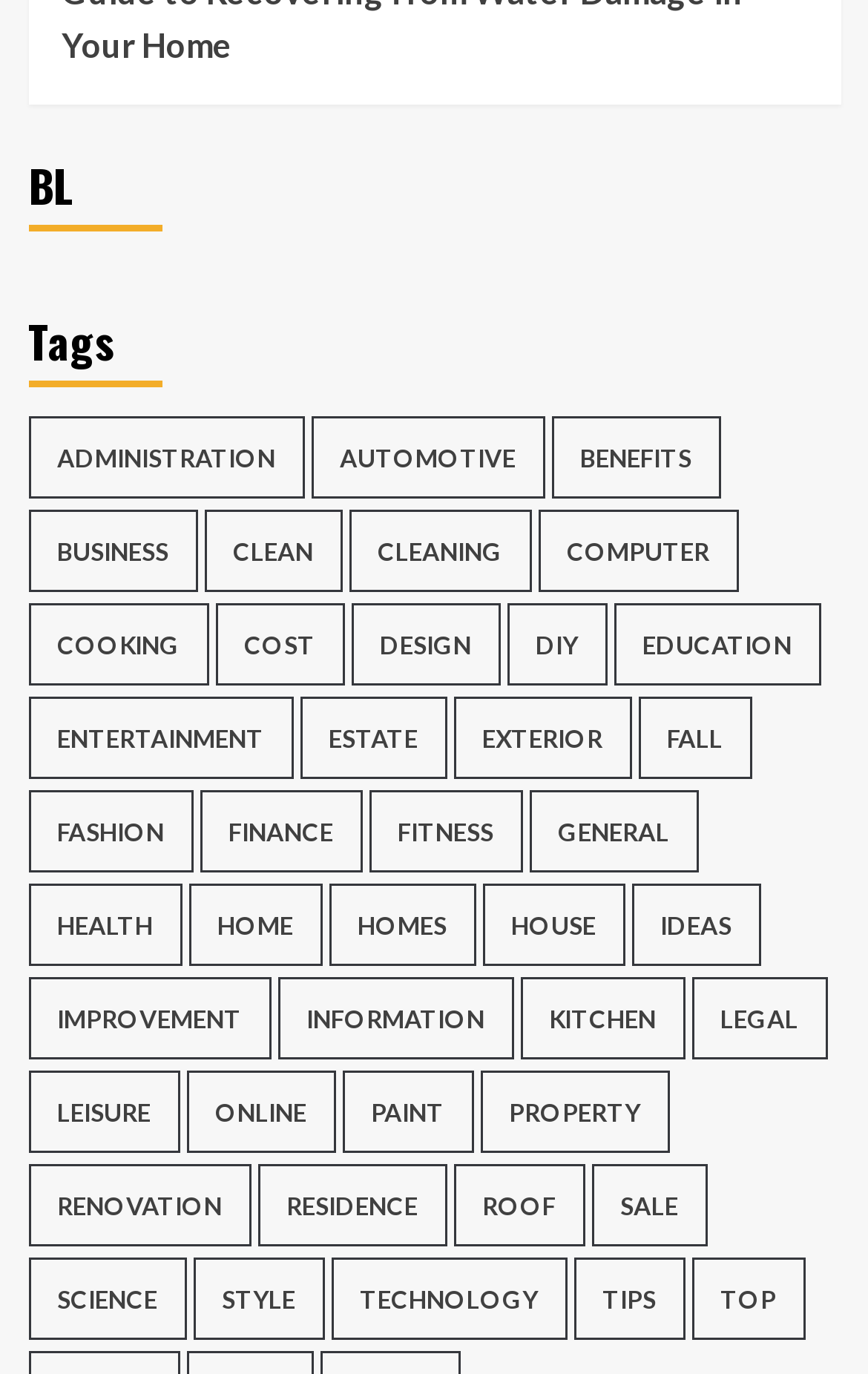How many categories have more than 30 items?
Answer with a single word or phrase by referring to the visual content.

7